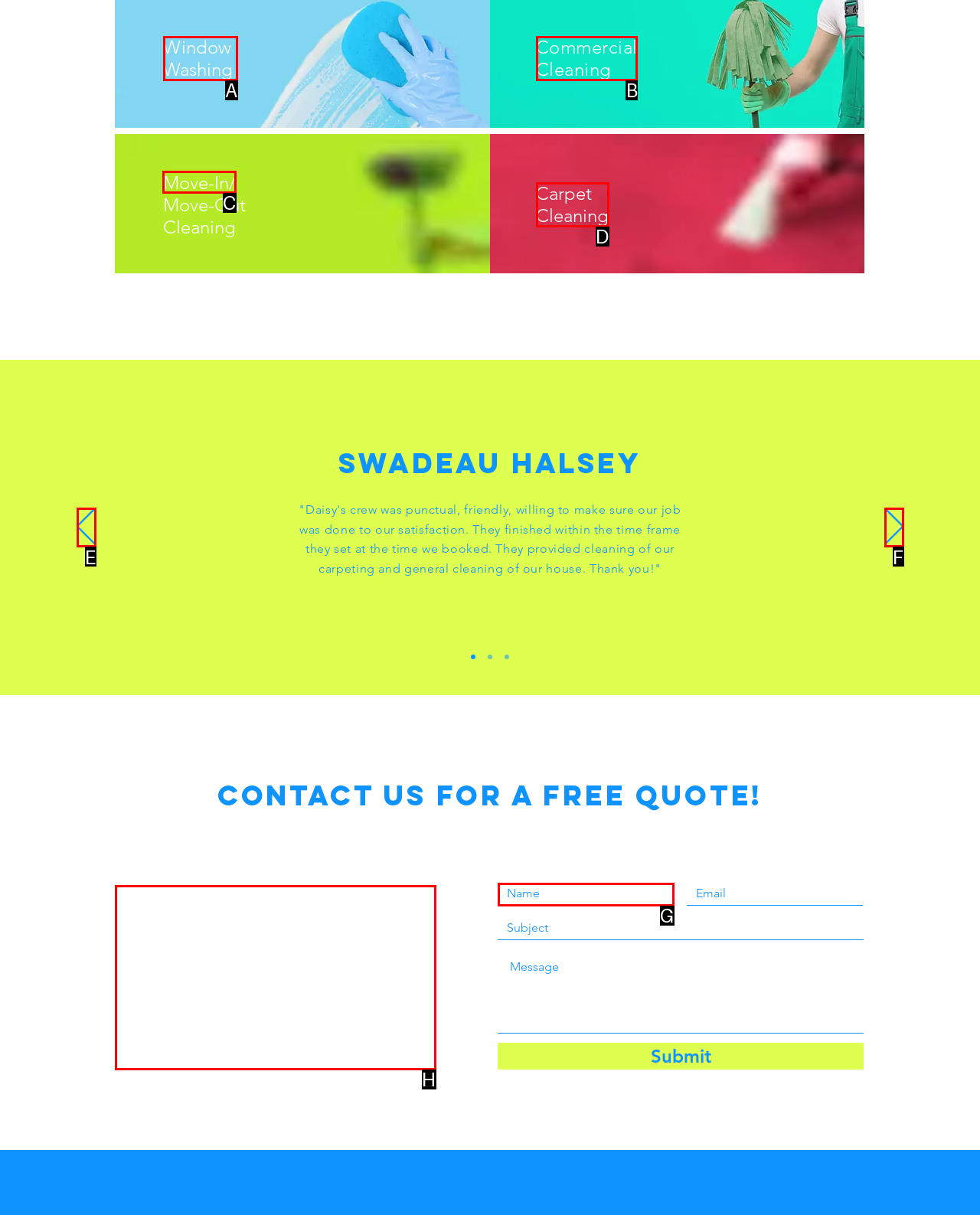Determine the letter of the UI element that will complete the task: Navigate to the 'Move-In/' page
Reply with the corresponding letter.

C